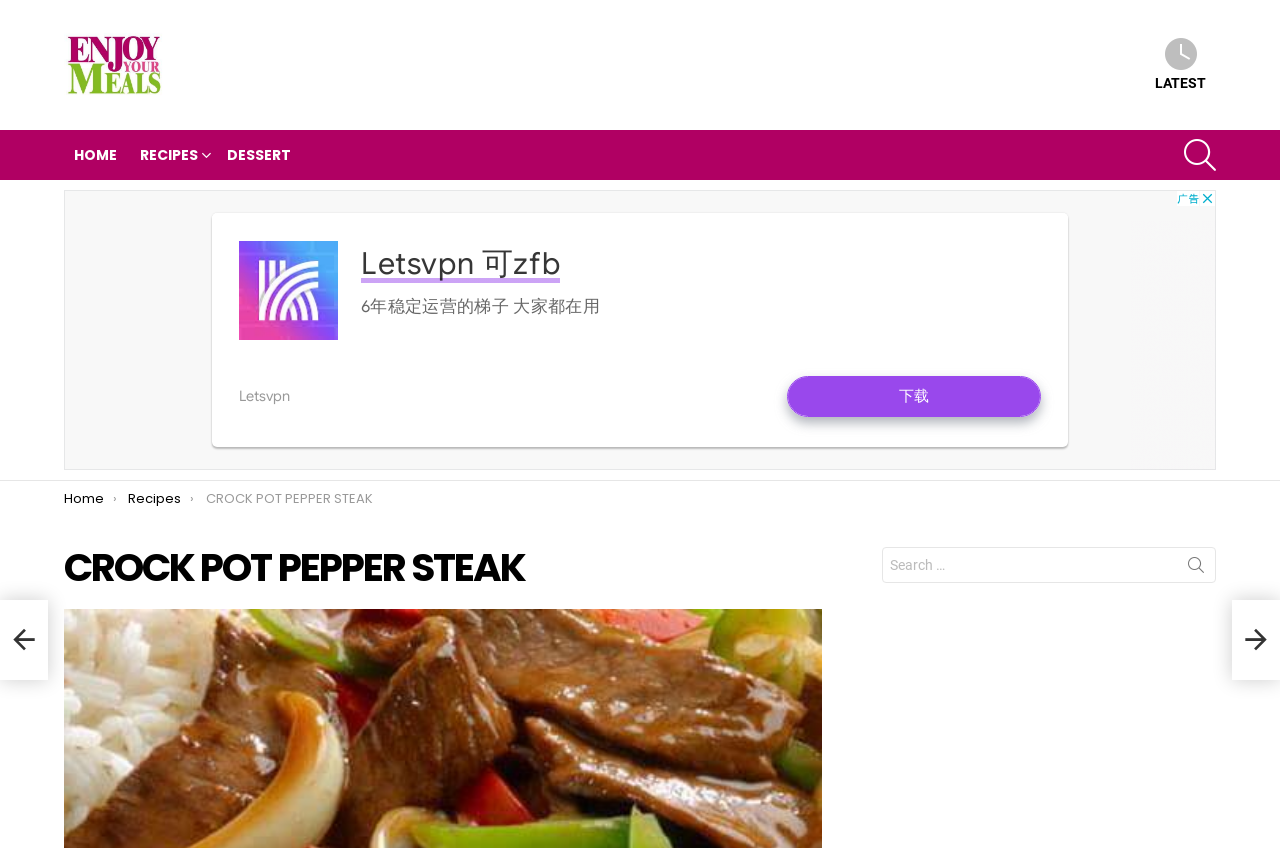Is there a breadcrumb trail?
Please look at the screenshot and answer in one word or a short phrase.

Yes